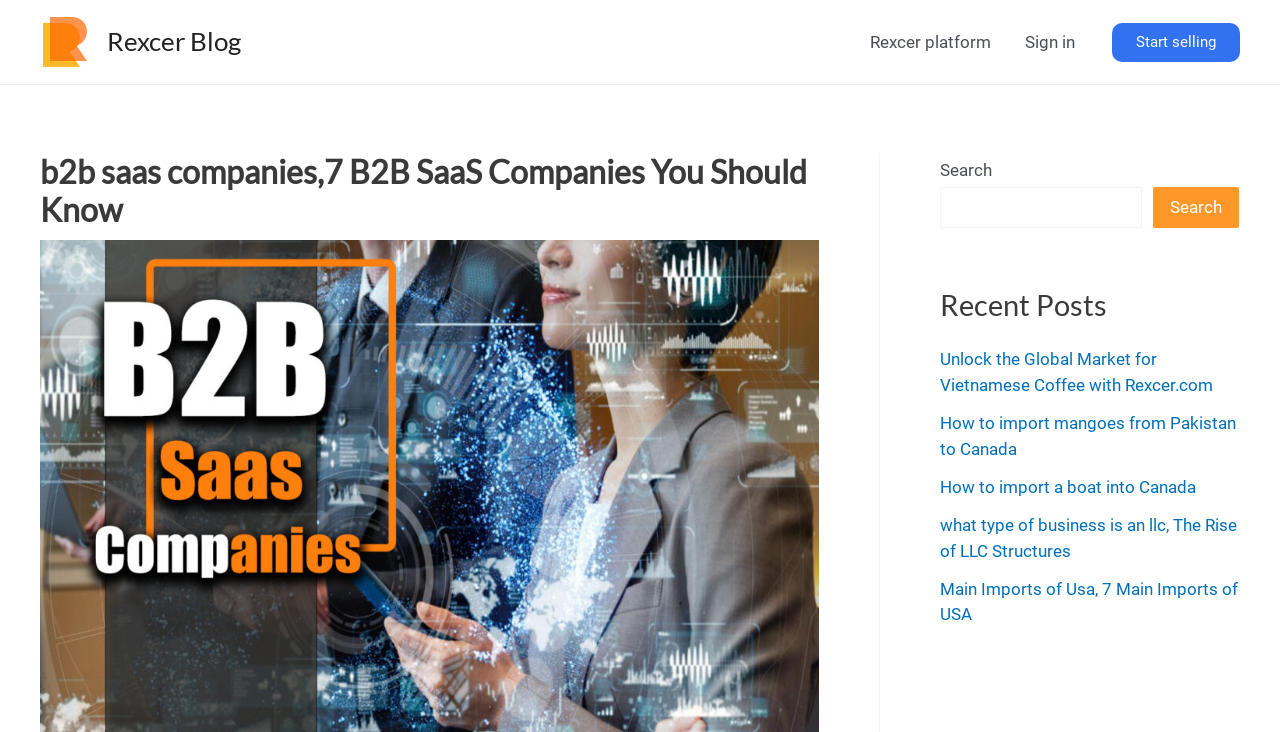Locate the bounding box coordinates of the element that should be clicked to fulfill the instruction: "read about 7 B2B SaaS Companies You Should Know".

[0.031, 0.209, 0.64, 0.314]